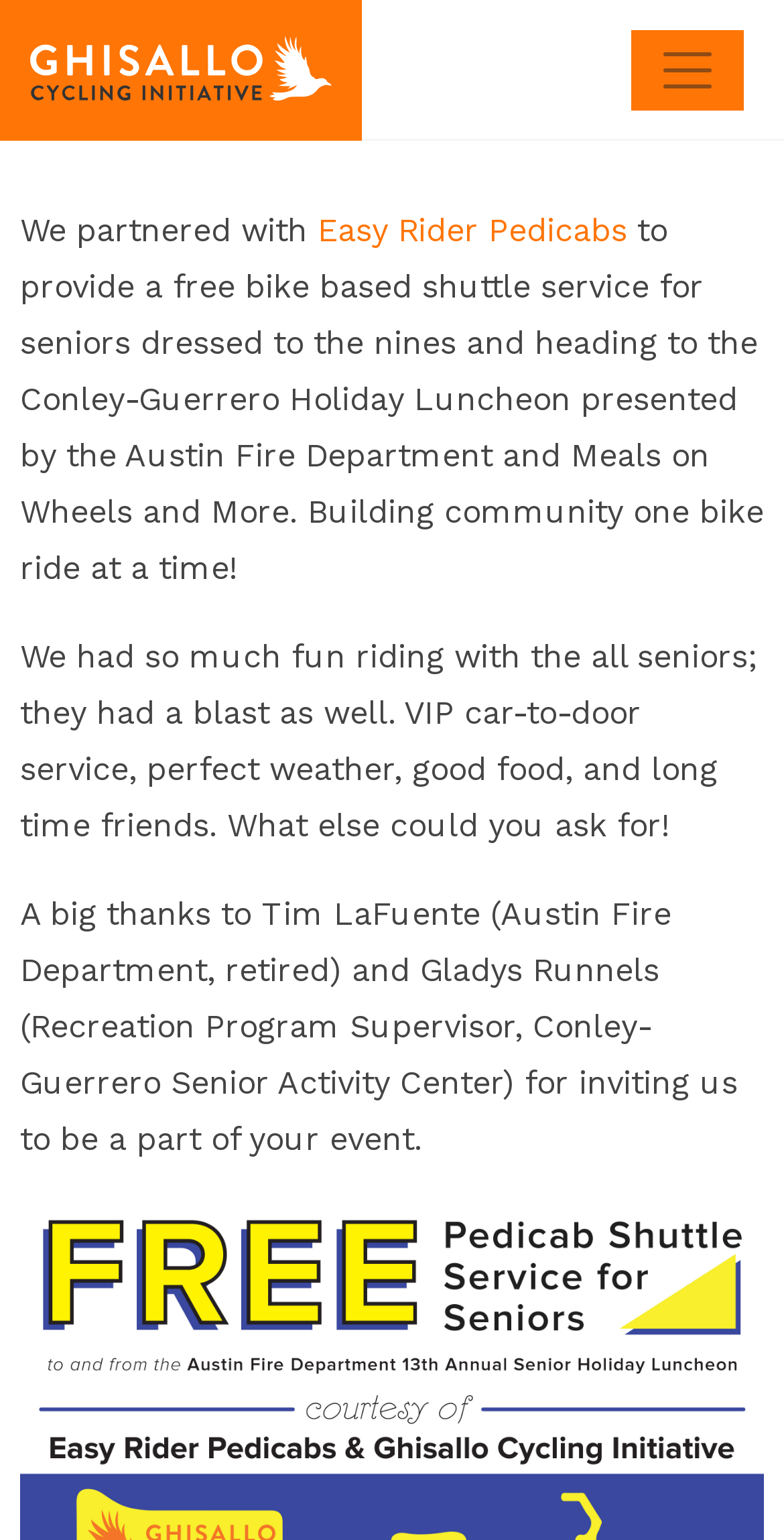Find and provide the bounding box coordinates for the UI element described here: "parent_node: Main Navigation". The coordinates should be given as four float numbers between 0 and 1: [left, top, right, bottom].

[0.0, 0.0, 0.462, 0.091]